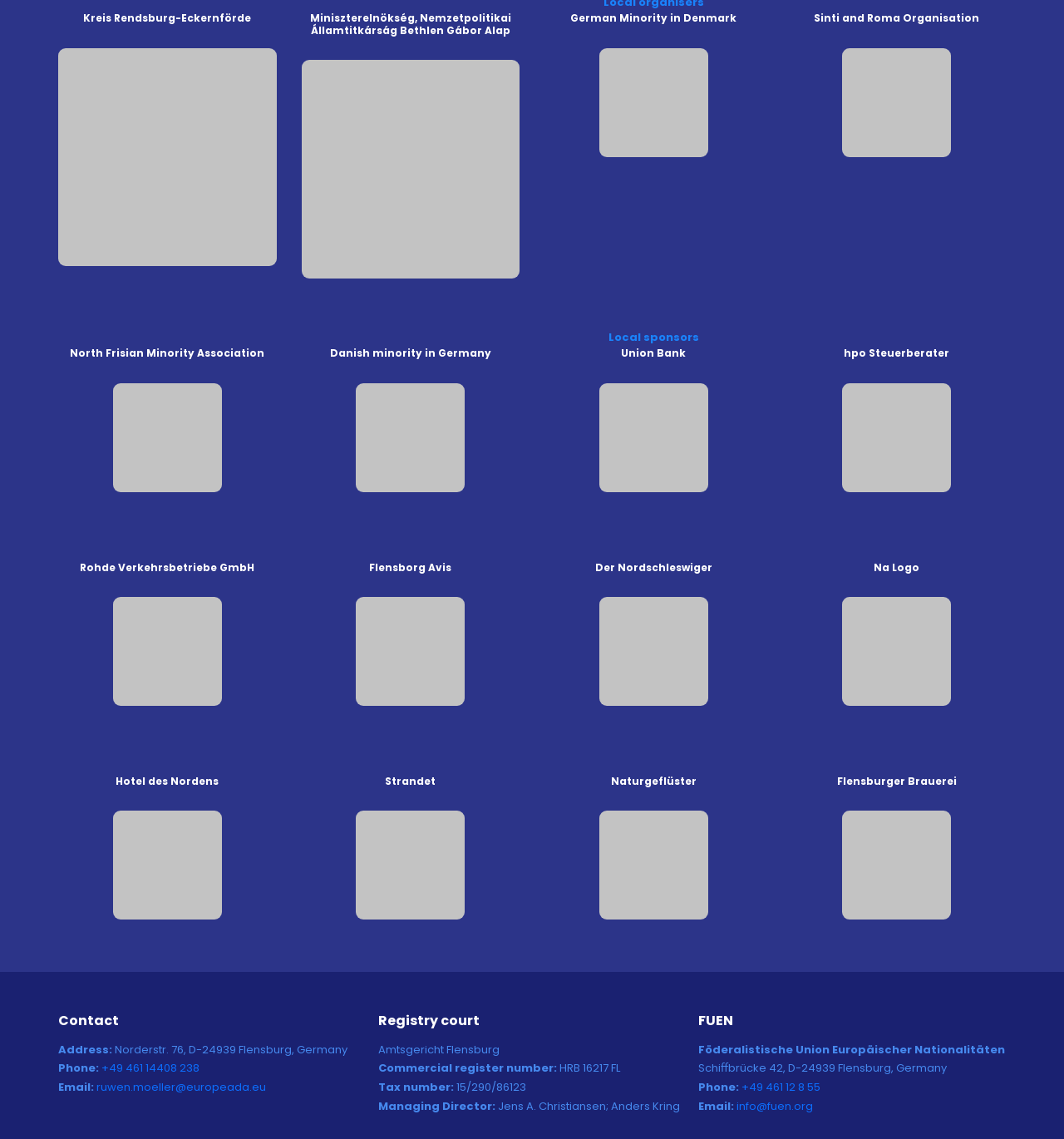Provide the bounding box coordinates of the HTML element this sentence describes: "+49 461 12 8 55". The bounding box coordinates consist of four float numbers between 0 and 1, i.e., [left, top, right, bottom].

[0.697, 0.948, 0.771, 0.961]